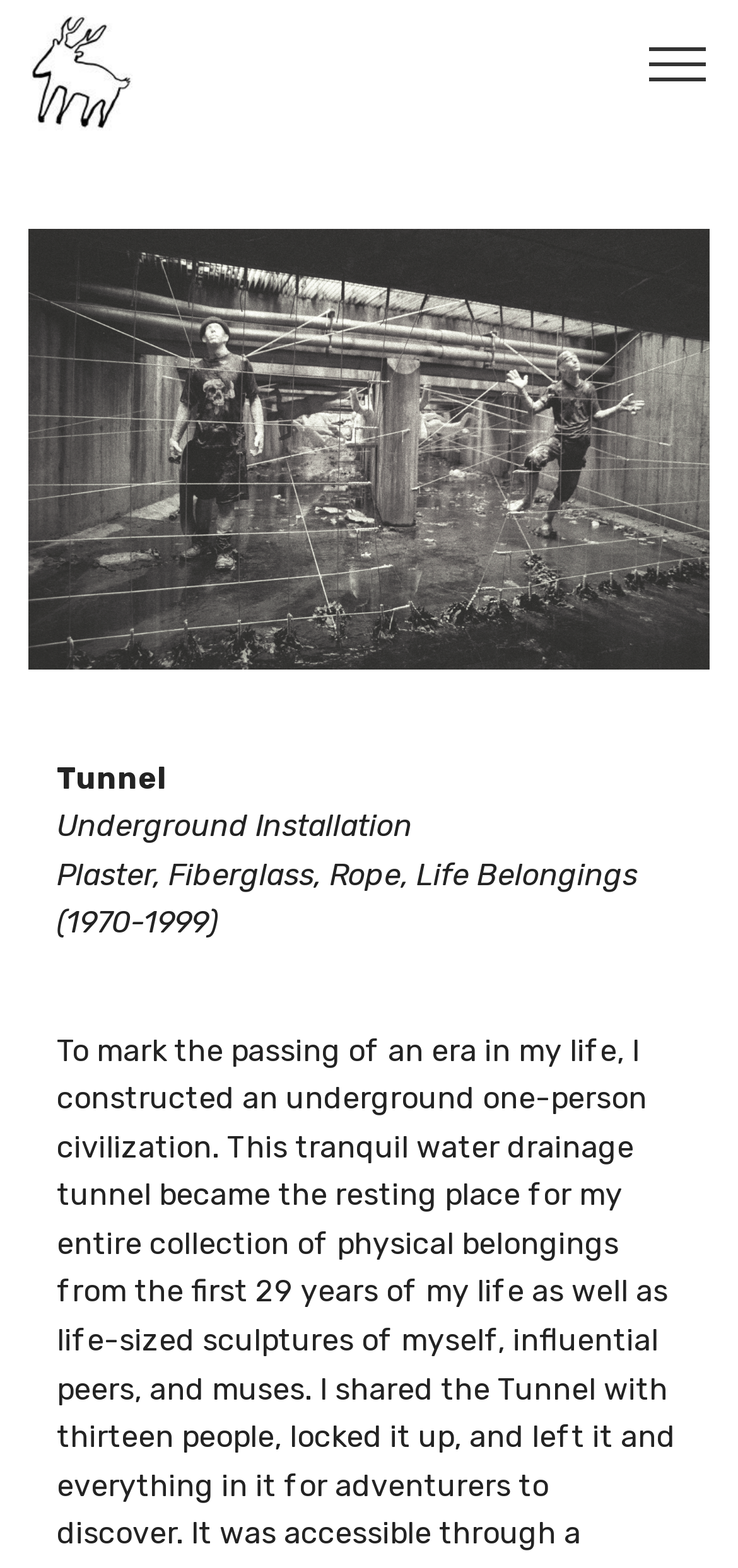What is the material of the statues in the tunnel?
Use the information from the image to give a detailed answer to the question.

The text 'Plaster, Fiberglass, Rope, Life Belongings (1970-1999)' suggests that the statues in the tunnel are made of plaster and fiberglass.